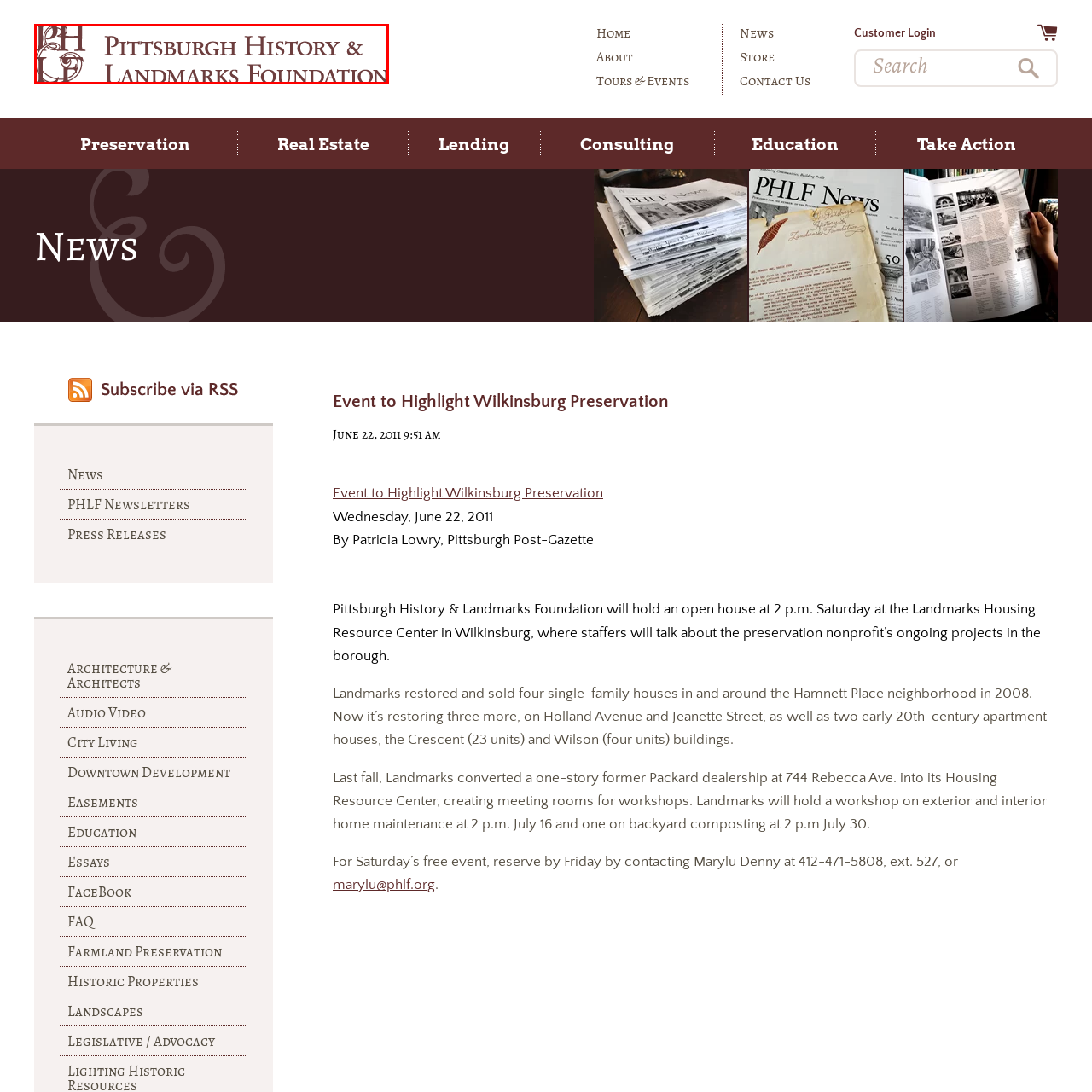What is the logo a symbol of?  
Look closely at the image marked by the red border and give a detailed response rooted in the visual details found within the image.

The logo of the Pittsburgh History & Landmarks Foundation serves as a recognizable symbol of the foundation's mission to inspire appreciation for the city's rich history, which is a core aspect of its identity and purpose.